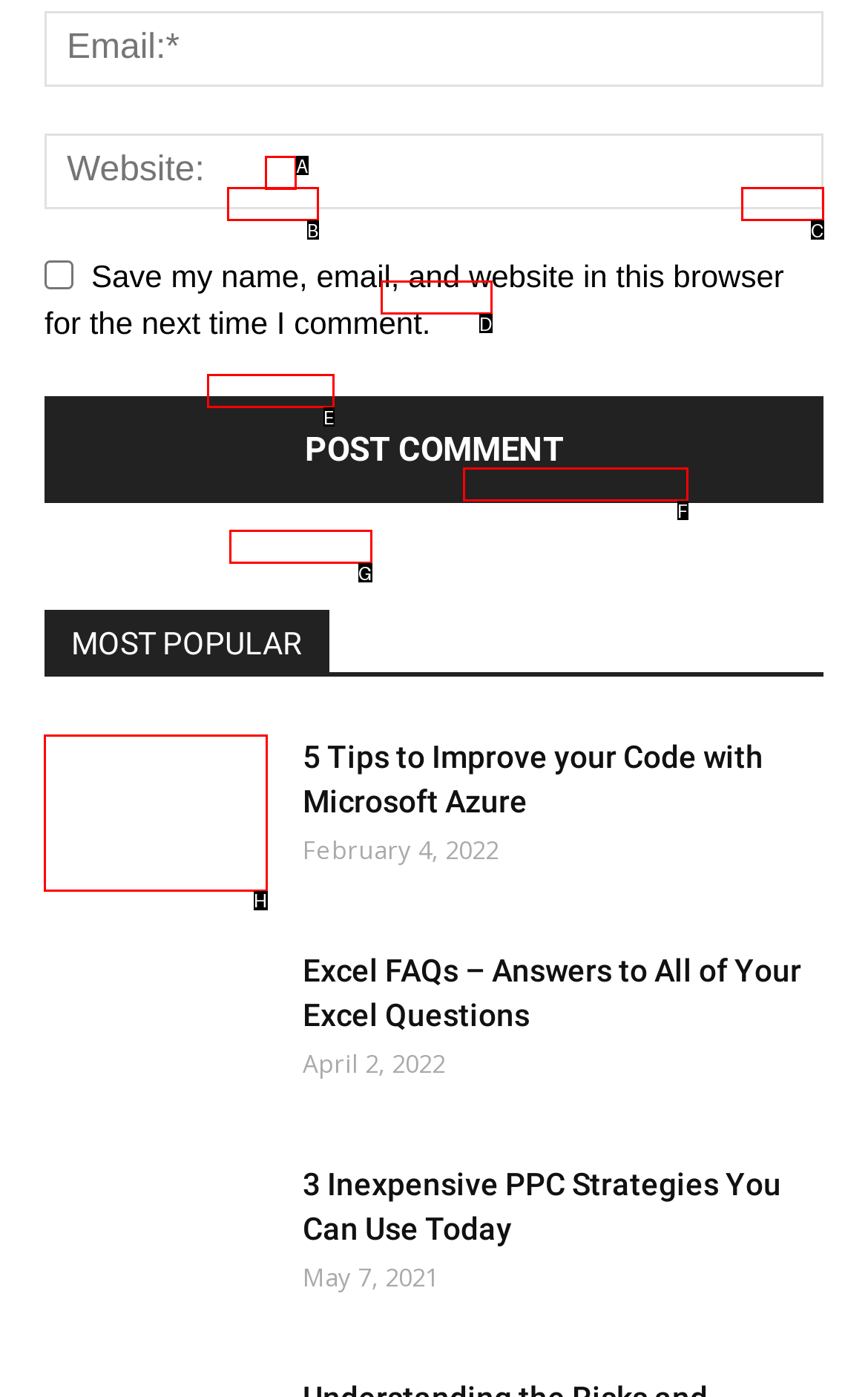Tell me which one HTML element I should click to complete the following task: Read '5 Tips to Improve your Code with Microsoft Azure' Answer with the option's letter from the given choices directly.

H